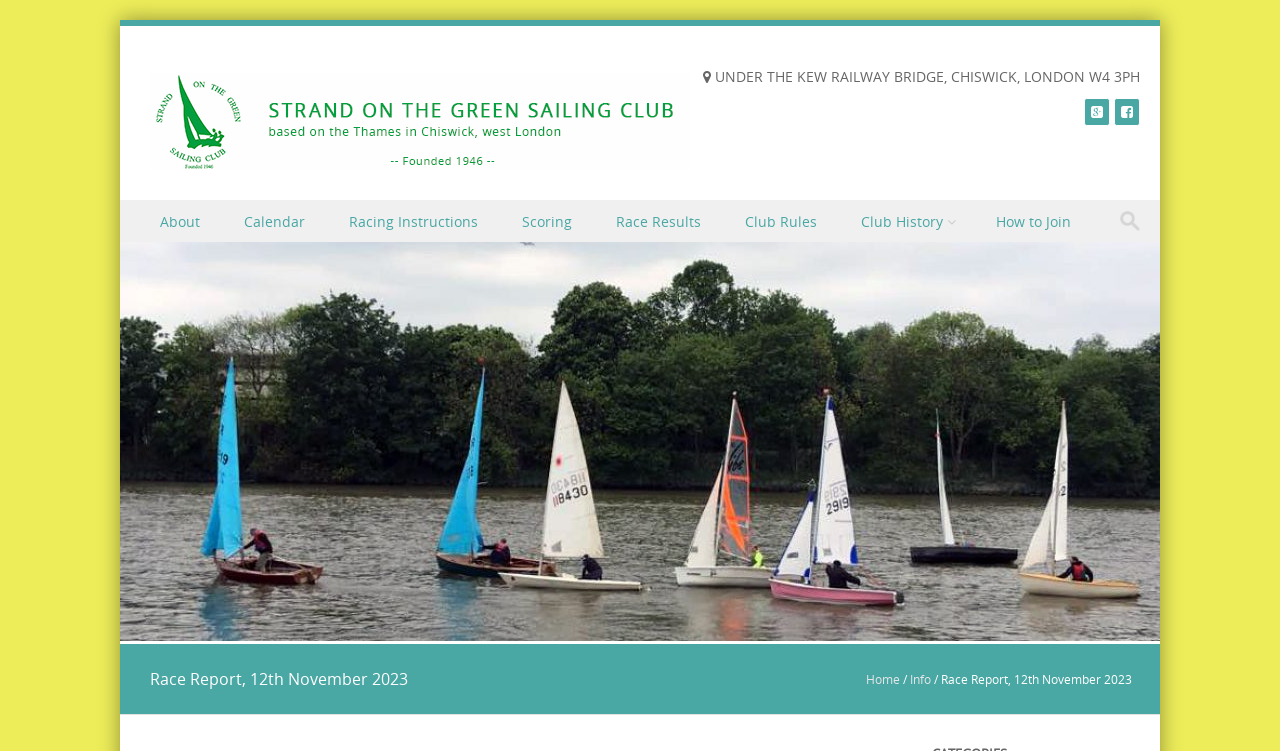Please locate the bounding box coordinates of the region I need to click to follow this instruction: "Click the 'Home' link".

[0.677, 0.893, 0.703, 0.914]